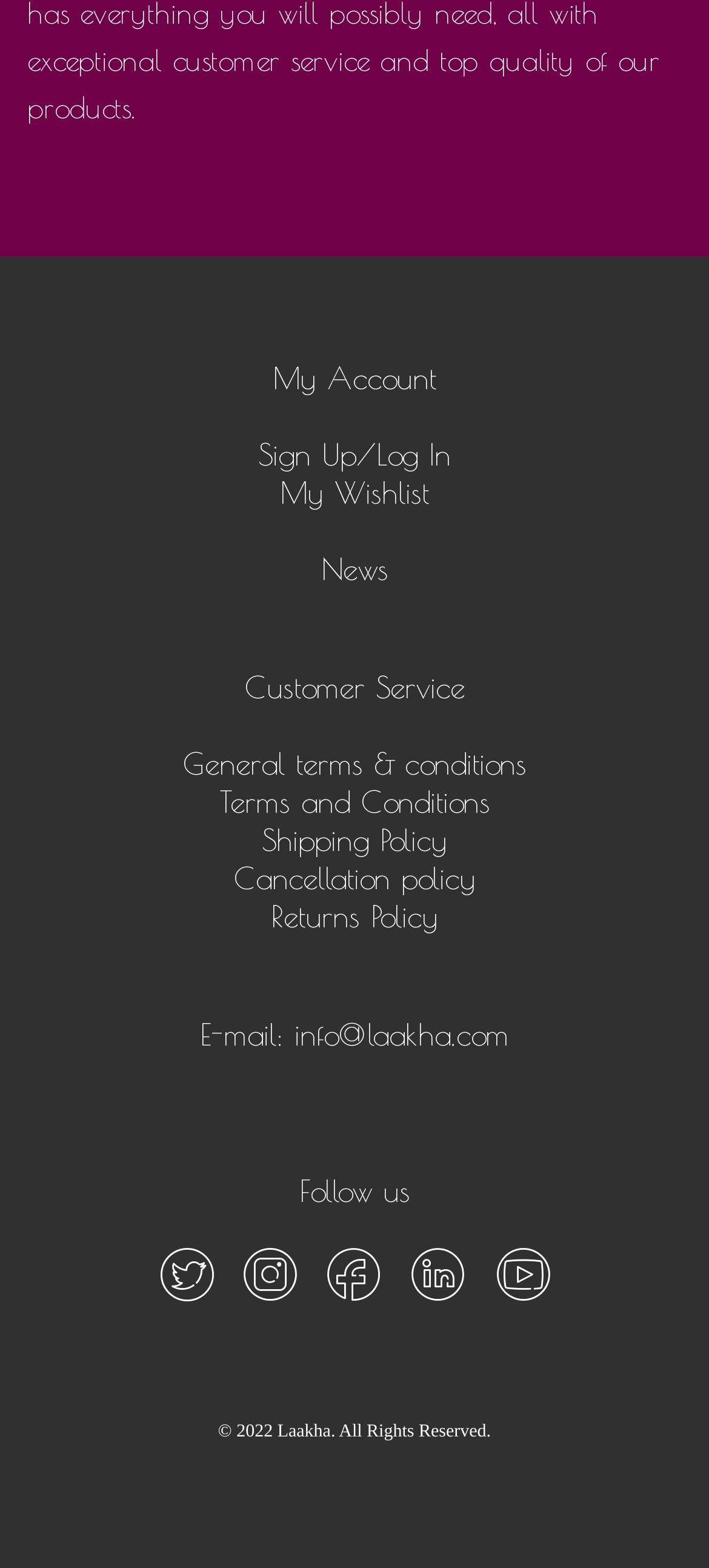How many social media links are available?
Answer the question using a single word or phrase, according to the image.

5